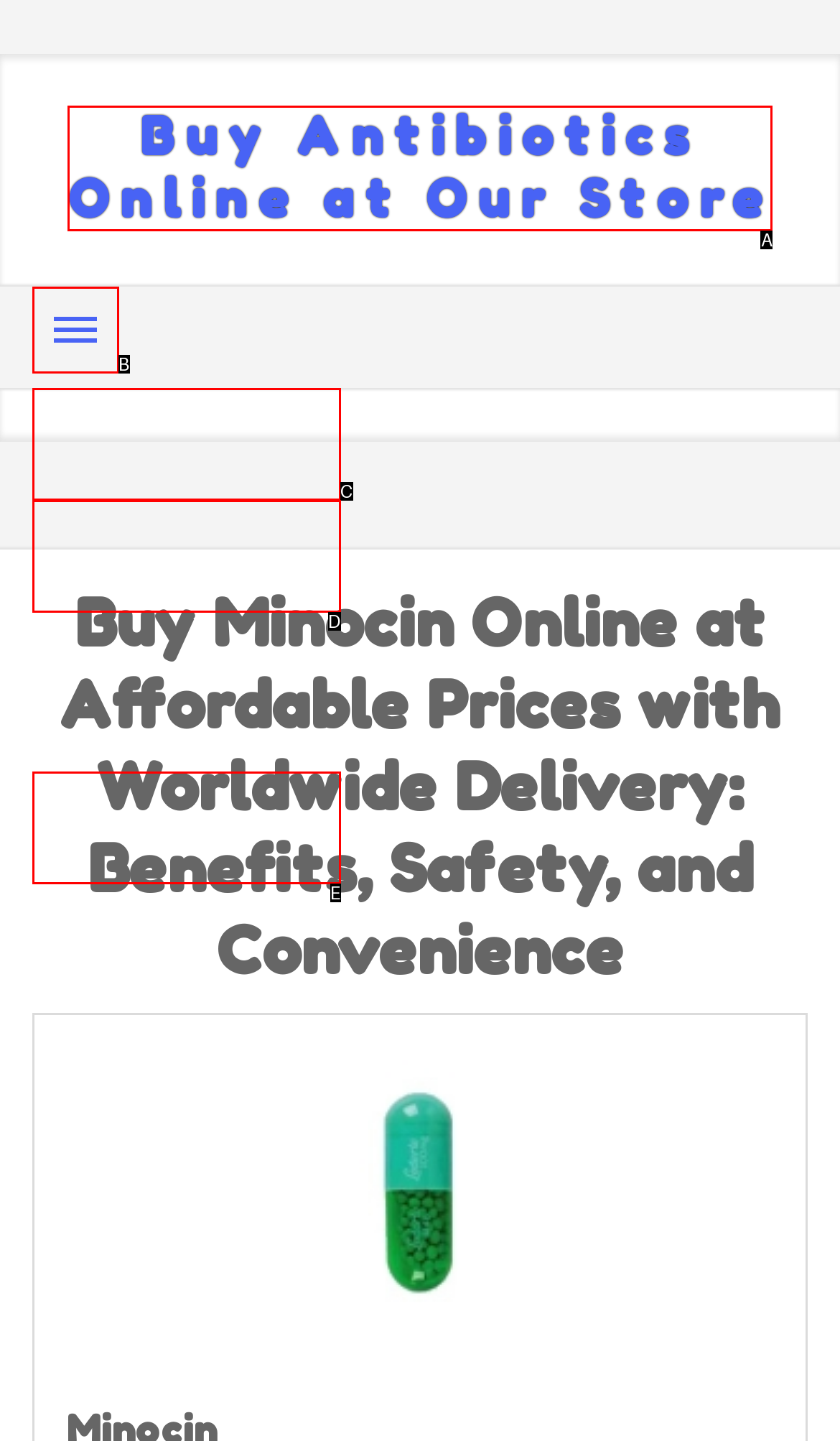Identify the HTML element that corresponds to the description: News
Provide the letter of the matching option from the given choices directly.

D